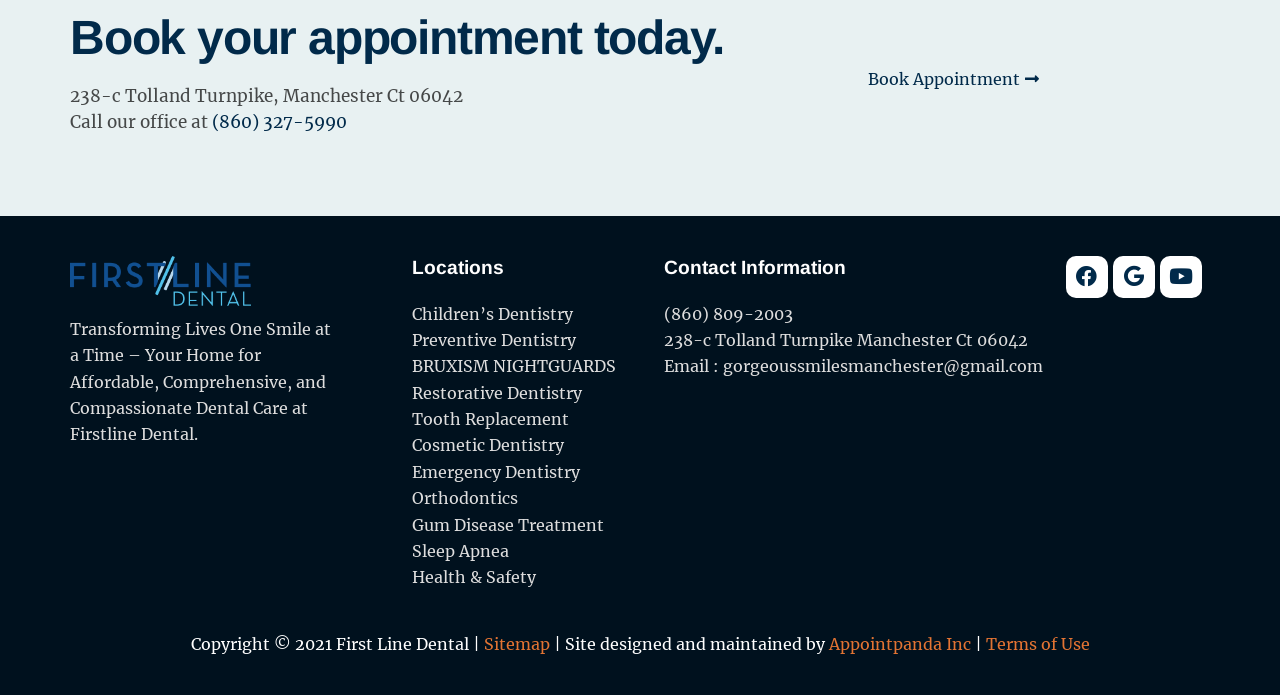Provide the bounding box coordinates of the section that needs to be clicked to accomplish the following instruction: "Check the Terms of Use."

[0.77, 0.912, 0.851, 0.941]